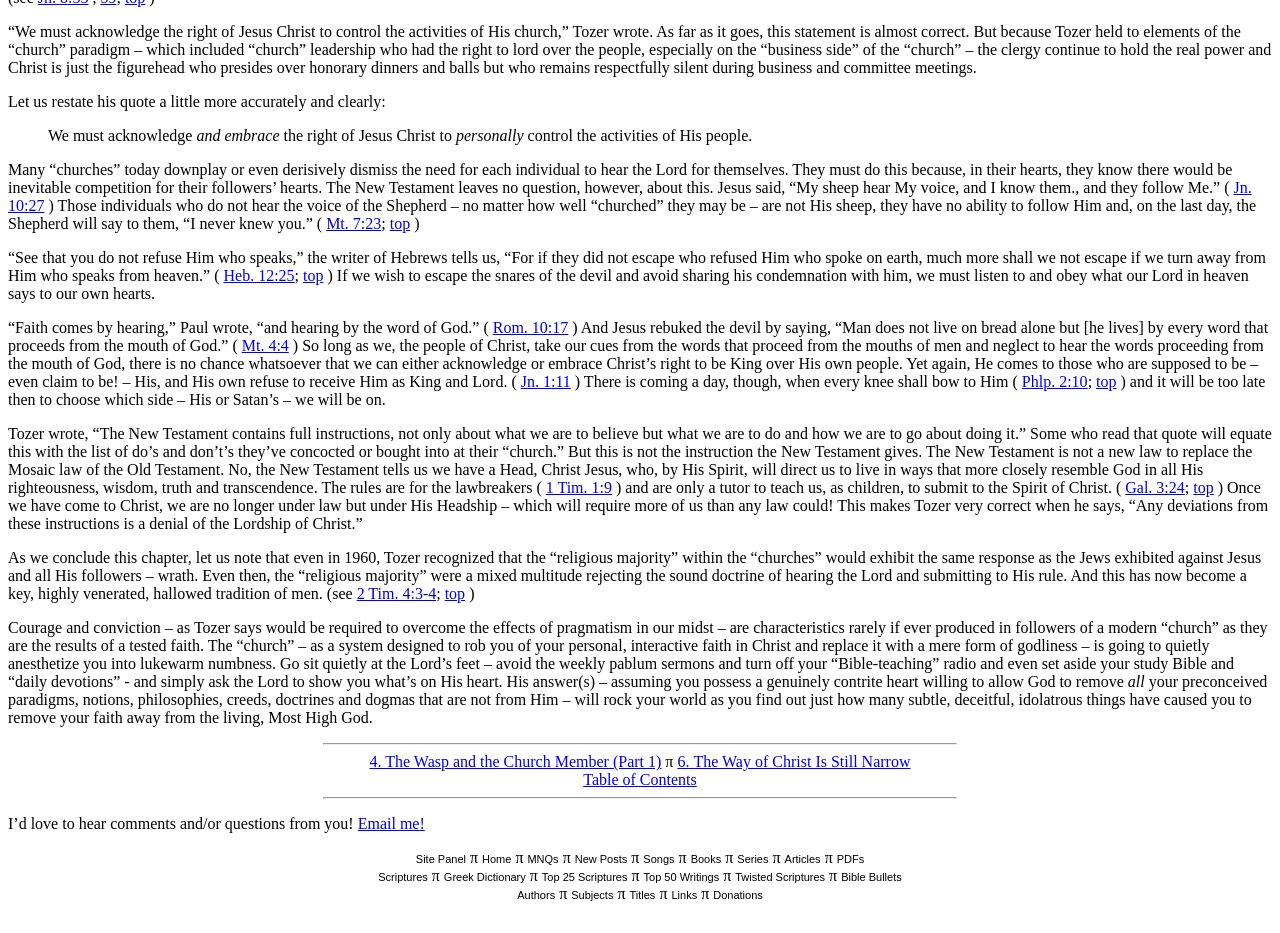Pinpoint the bounding box coordinates of the element that must be clicked to accomplish the following instruction: "View the table of contents". The coordinates should be in the format of four float numbers between 0 and 1, i.e., [left, top, right, bottom].

[0.456, 0.827, 0.544, 0.845]